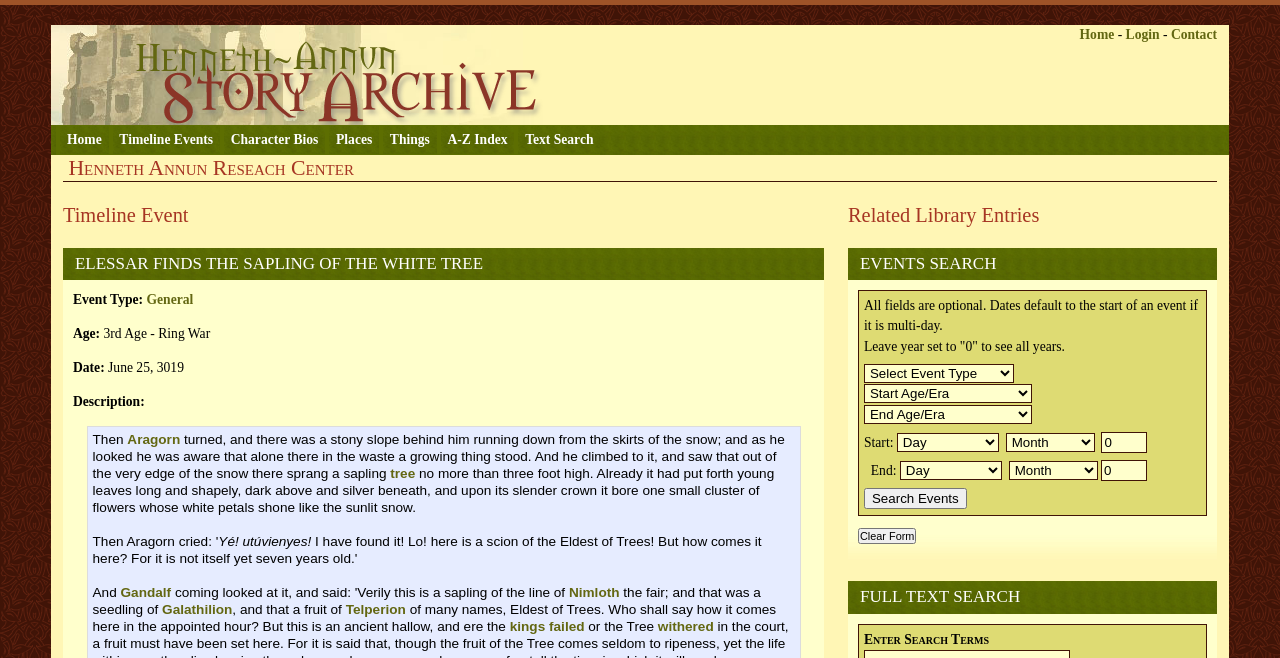Locate the bounding box coordinates of the element you need to click to accomplish the task described by this instruction: "Search for a specific event by date".

[0.675, 0.661, 0.701, 0.684]